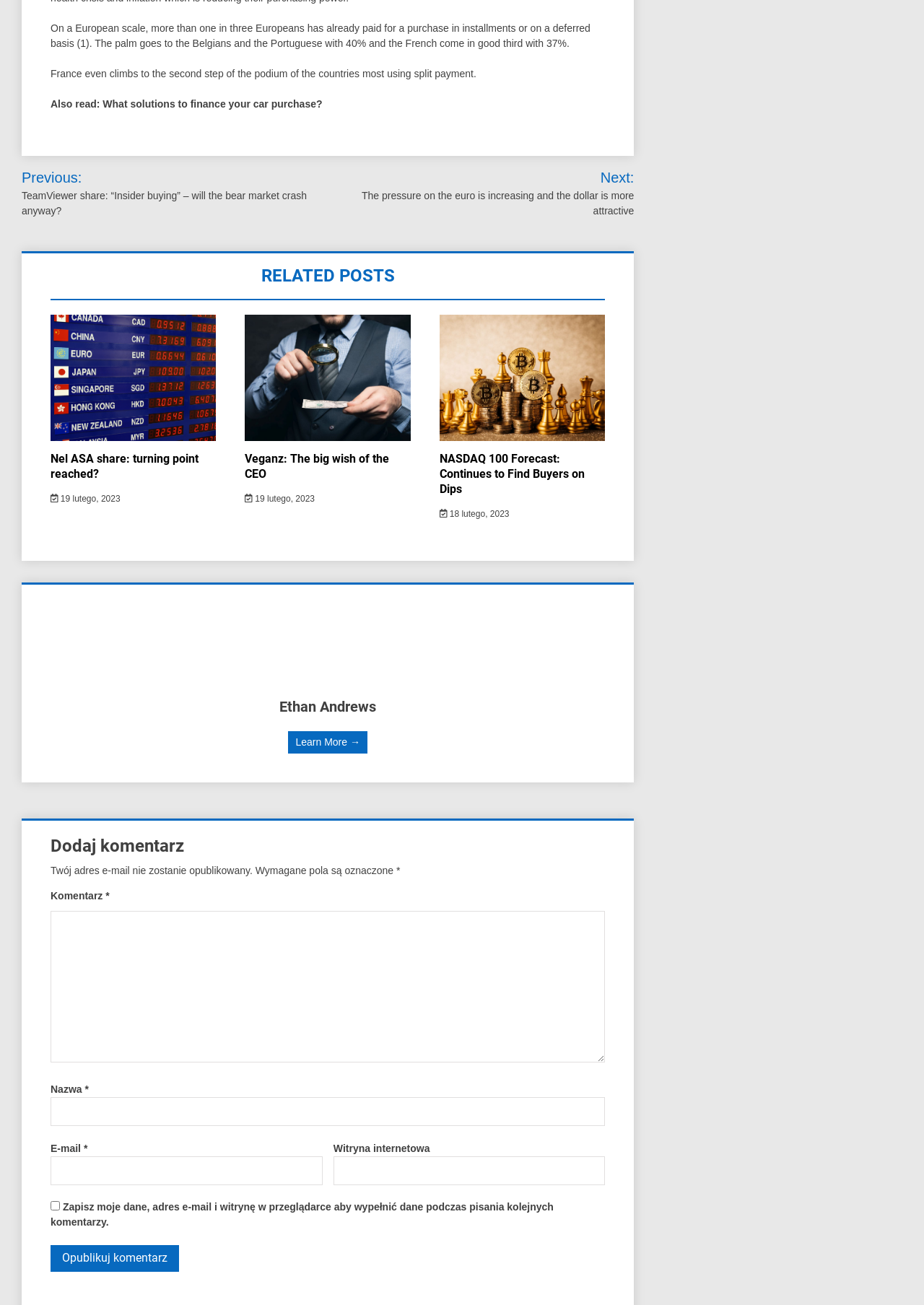Respond to the question below with a single word or phrase: What is the purpose of the checkbox in the comment section?

Save data for future comments